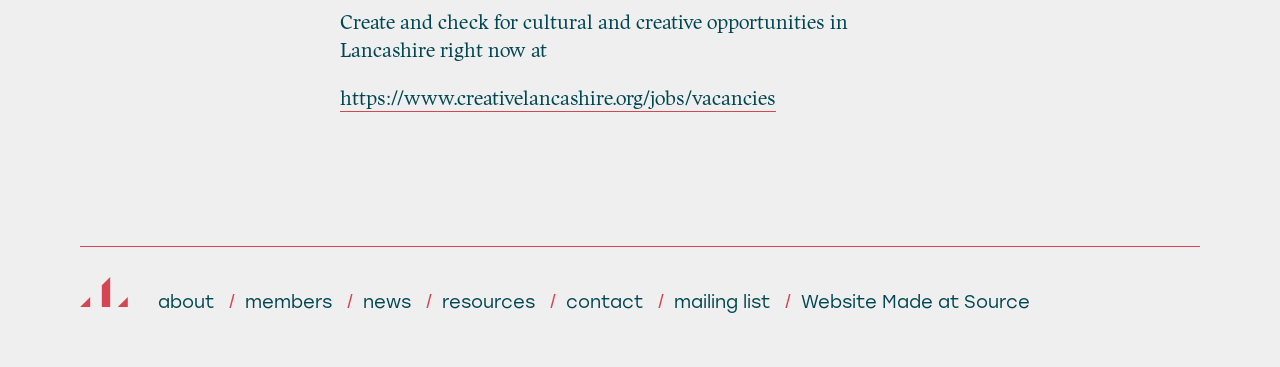Determine the bounding box coordinates for the HTML element described here: "Watch Appraisal".

None